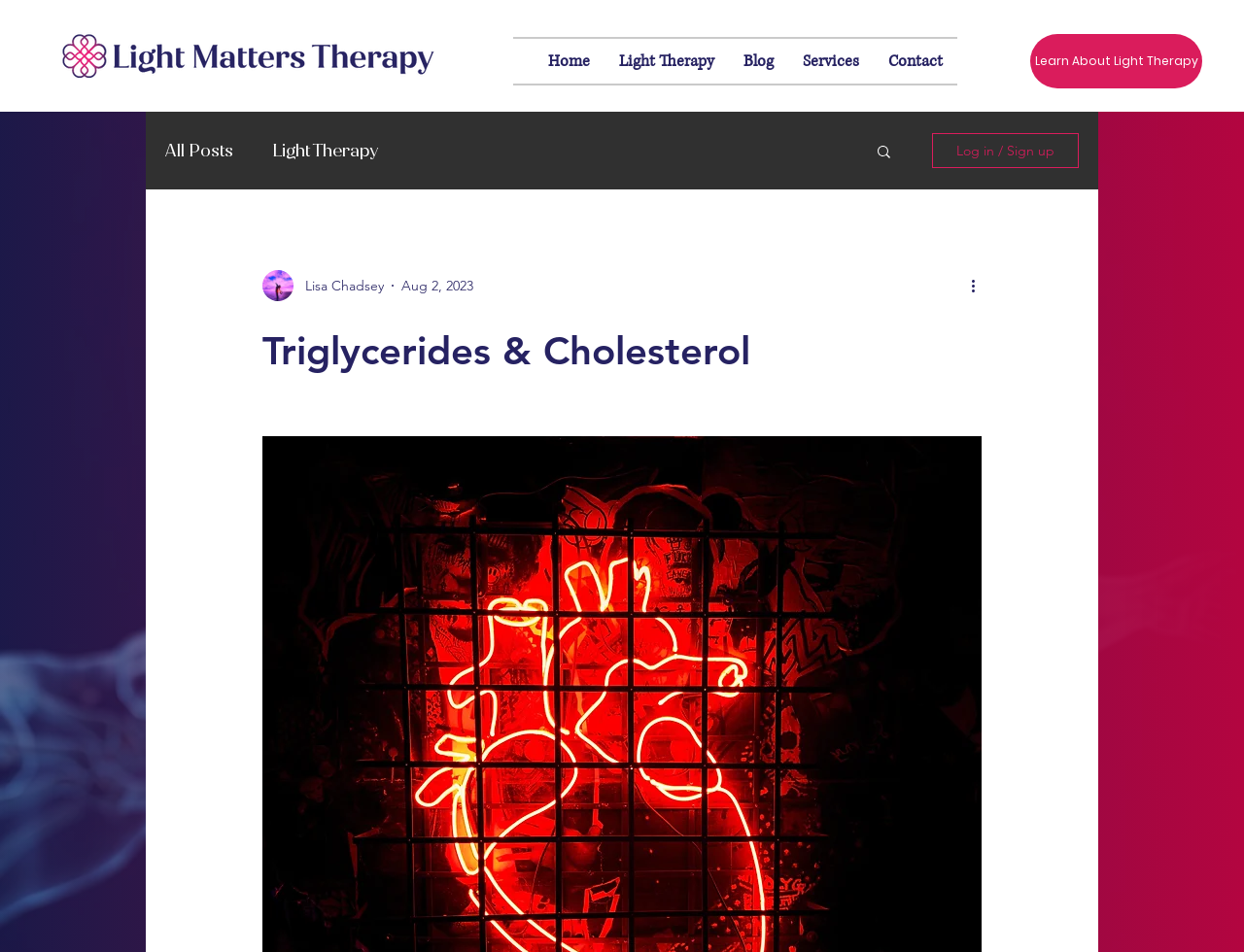Please identify the bounding box coordinates of the element's region that needs to be clicked to fulfill the following instruction: "Log in or sign up". The bounding box coordinates should consist of four float numbers between 0 and 1, i.e., [left, top, right, bottom].

[0.749, 0.14, 0.867, 0.177]